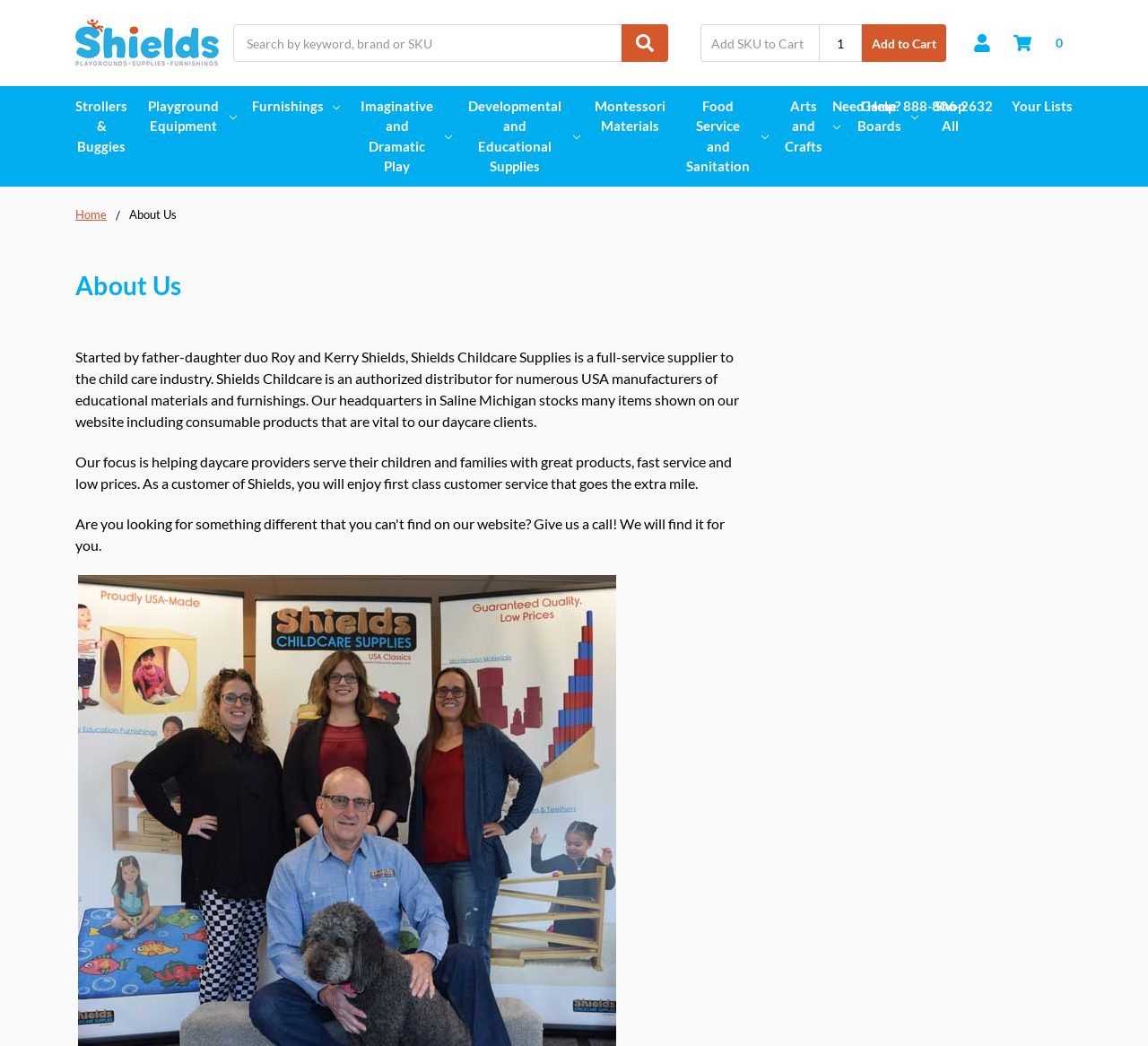Locate the bounding box coordinates of the element that should be clicked to execute the following instruction: "Go to Home page".

[0.066, 0.198, 0.093, 0.212]